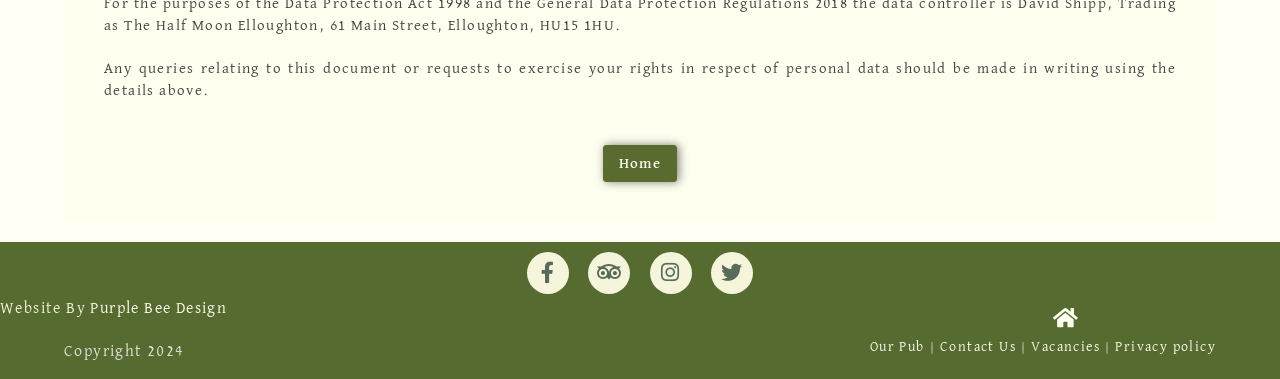Using the description: "Purple Bee Design", identify the bounding box of the corresponding UI element in the screenshot.

[0.071, 0.793, 0.178, 0.835]